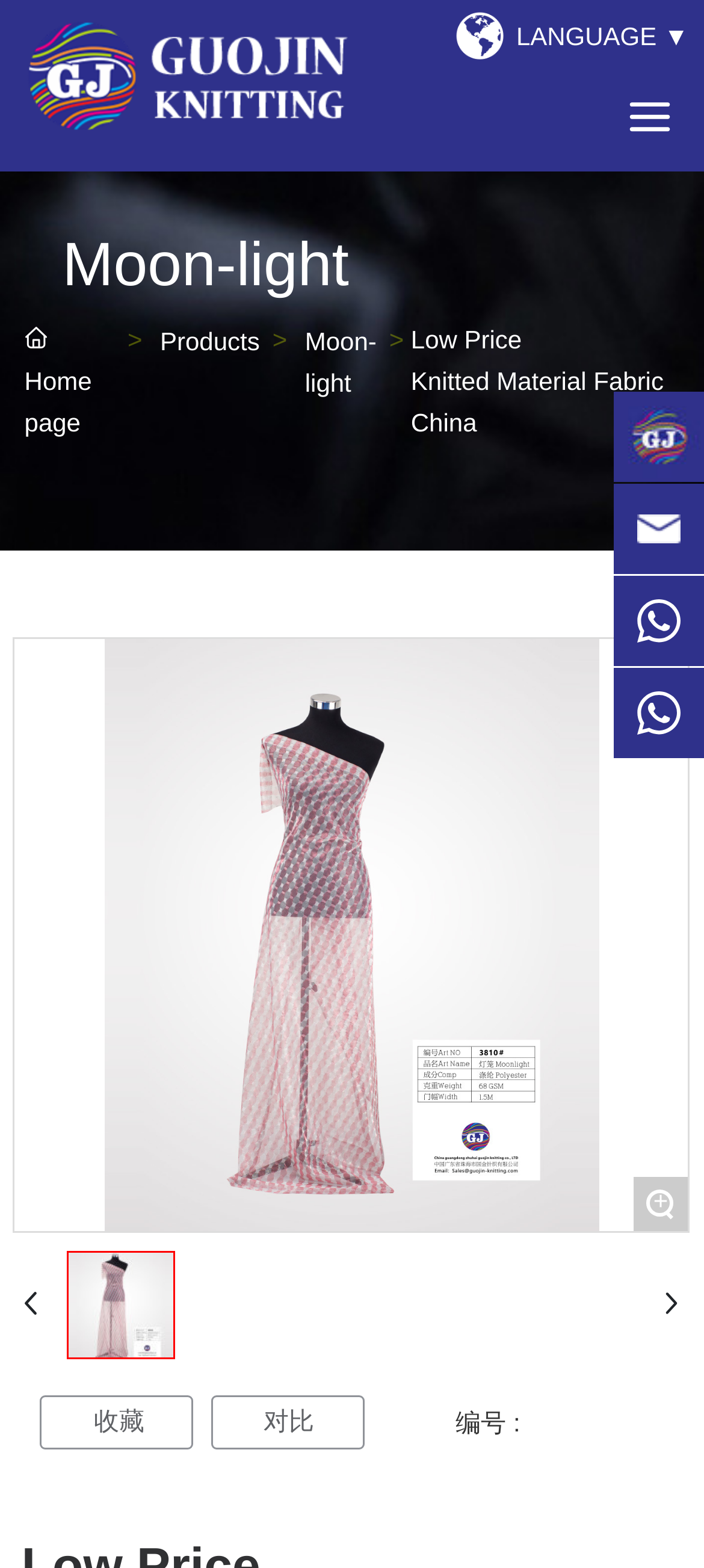Provide a thorough and detailed response to the question by examining the image: 
What is the purpose of the '+' icon?

The '+' icon is likely used to expand or collapse a section or menu, which can be inferred from its location and the common usage of '+' icons in web design.